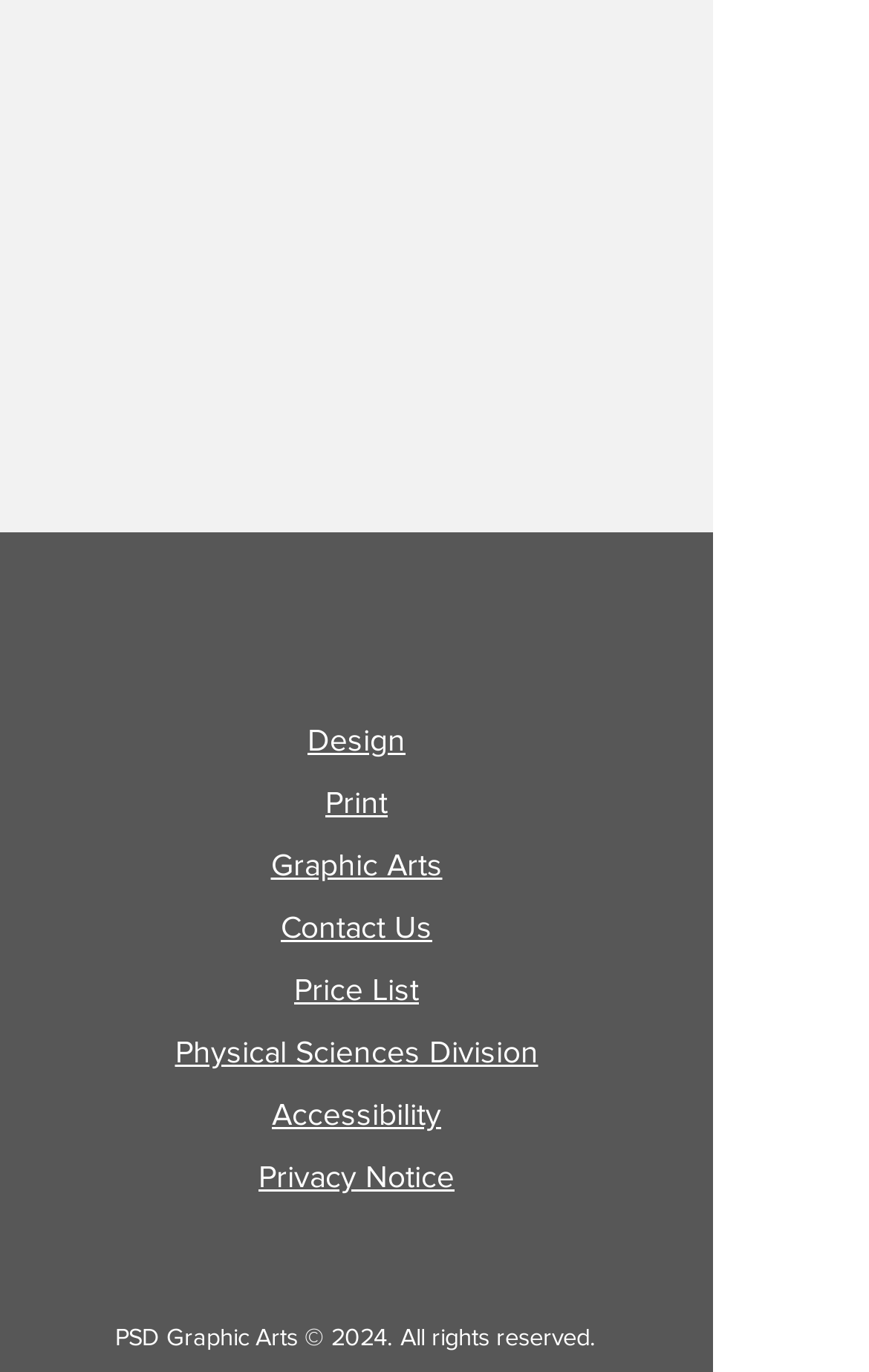From the webpage screenshot, predict the bounding box of the UI element that matches this description: "Physical Sciences Division".

[0.201, 0.753, 0.619, 0.779]